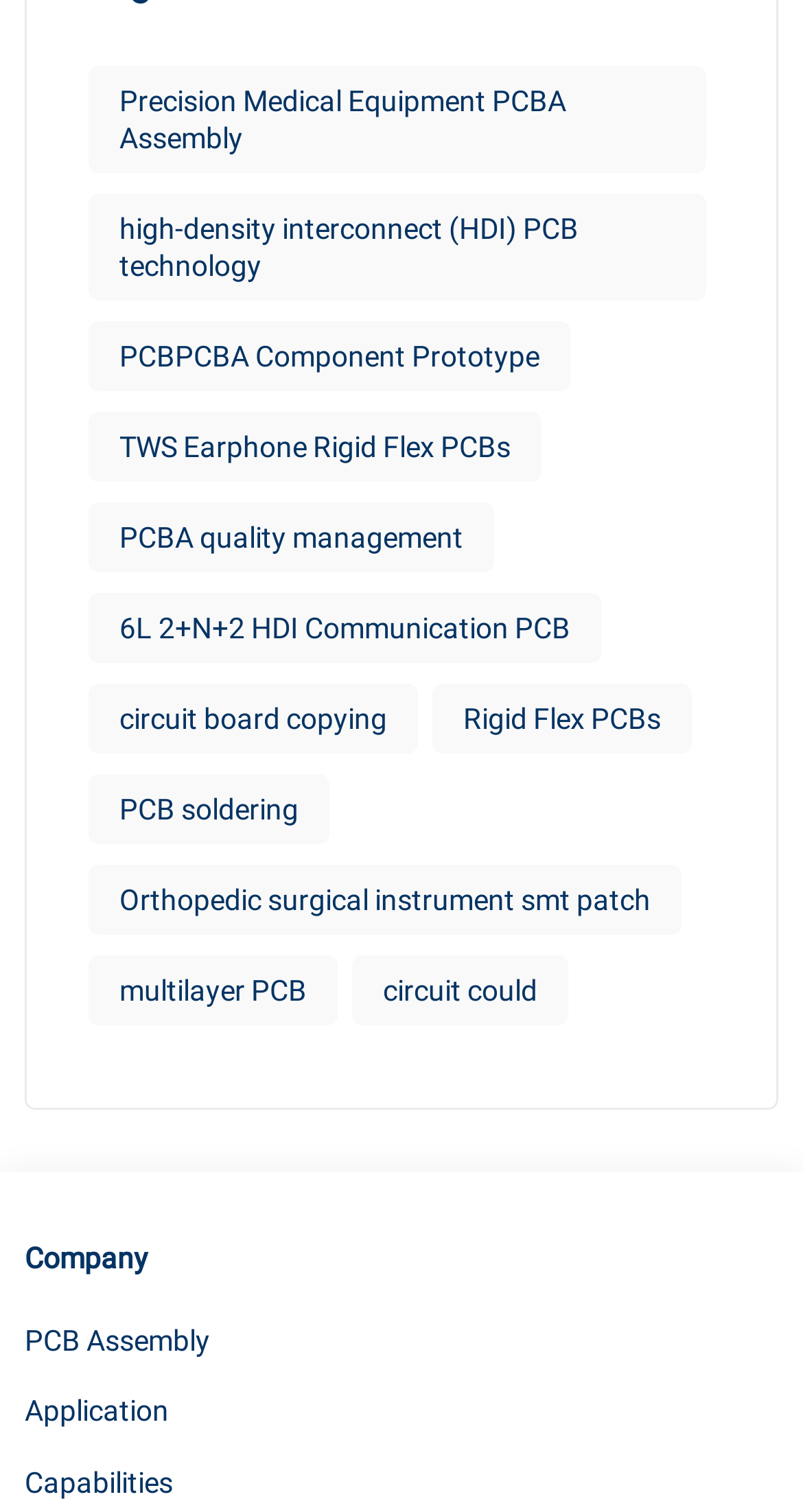How many types of PCBs are mentioned?
Look at the image and provide a short answer using one word or a phrase.

At least 5